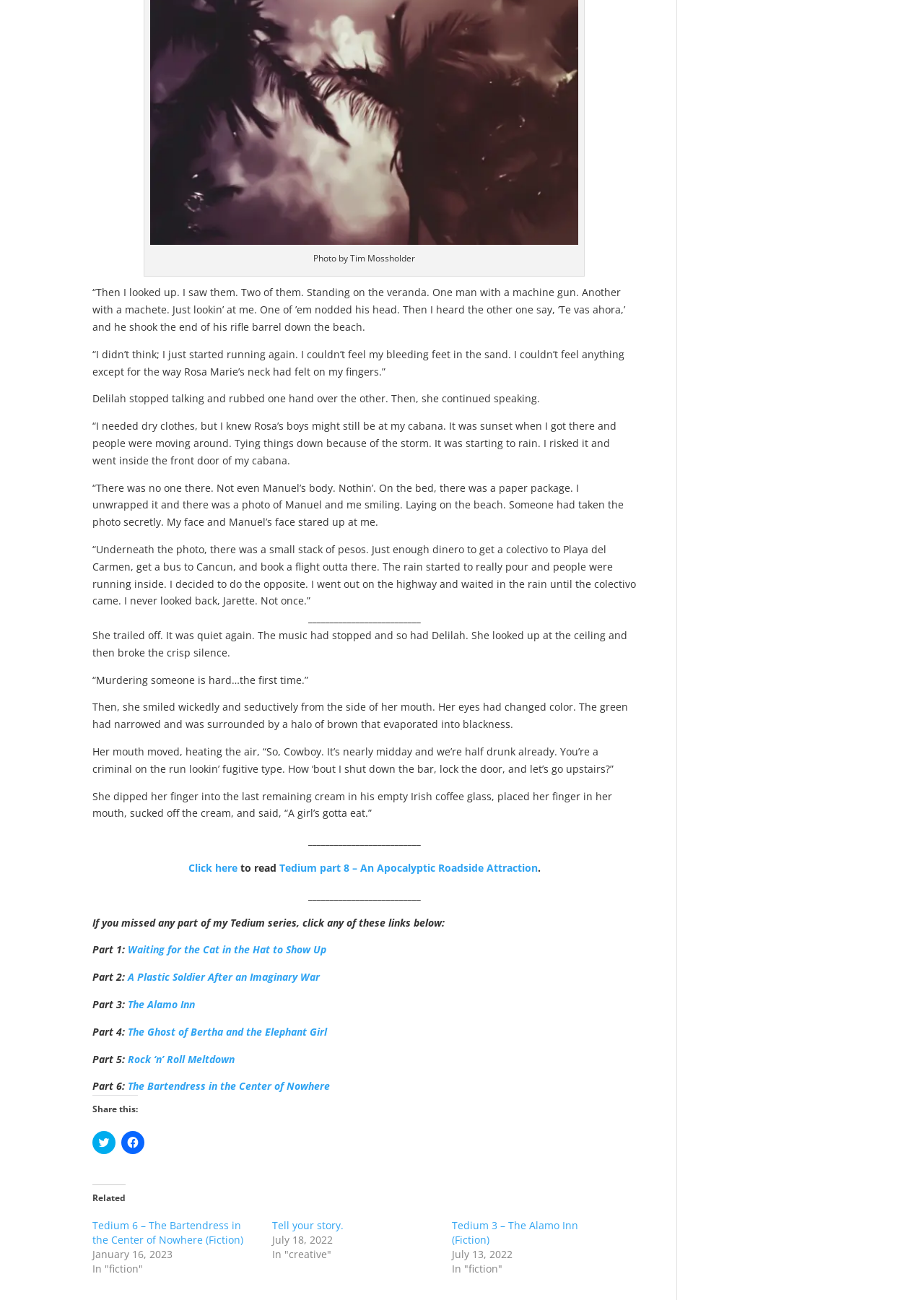What is the mode of transportation that the narrator takes to get to Playa del Carmen?
Please ensure your answer to the question is detailed and covers all necessary aspects.

According to the story, the narrator decides to take a colectivo to get to Playa del Carmen, after finding the package with money and a photo on the bed in their cabana.